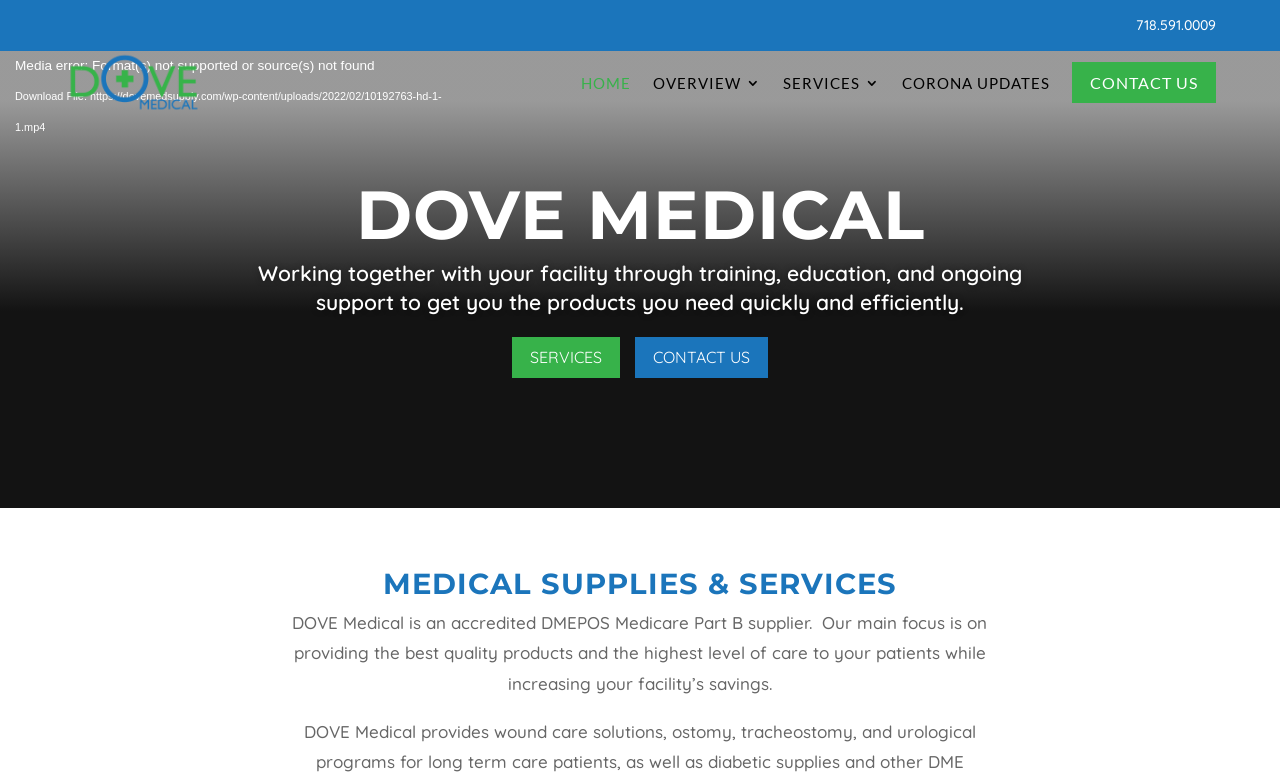Please locate the bounding box coordinates of the region I need to click to follow this instruction: "Click SERVICES".

[0.612, 0.064, 0.688, 0.147]